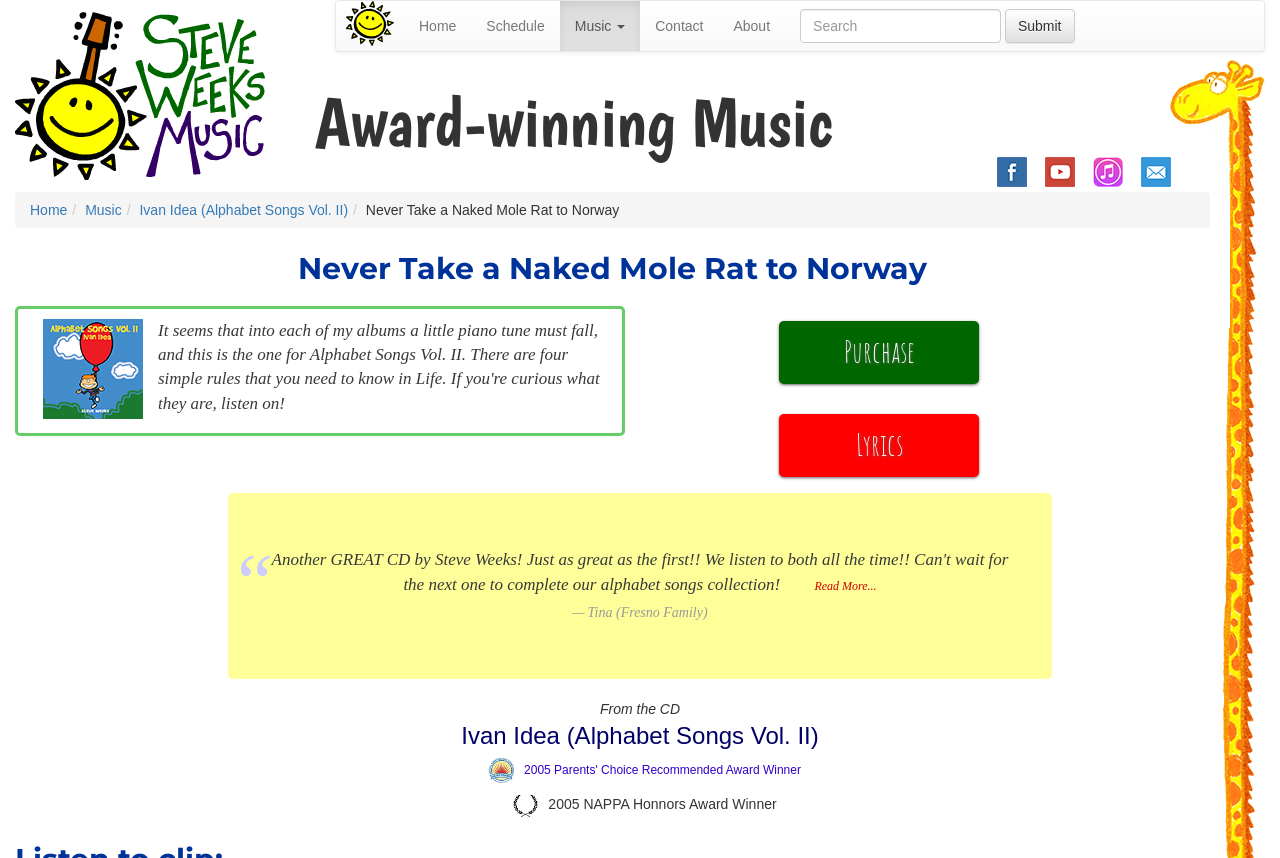From the details in the image, provide a thorough response to the question: What is the name of the album?

The link 'Ivan Idea (Alphabet Songs Vol. II)' appears multiple times on the webpage, suggesting that it is the name of an album.